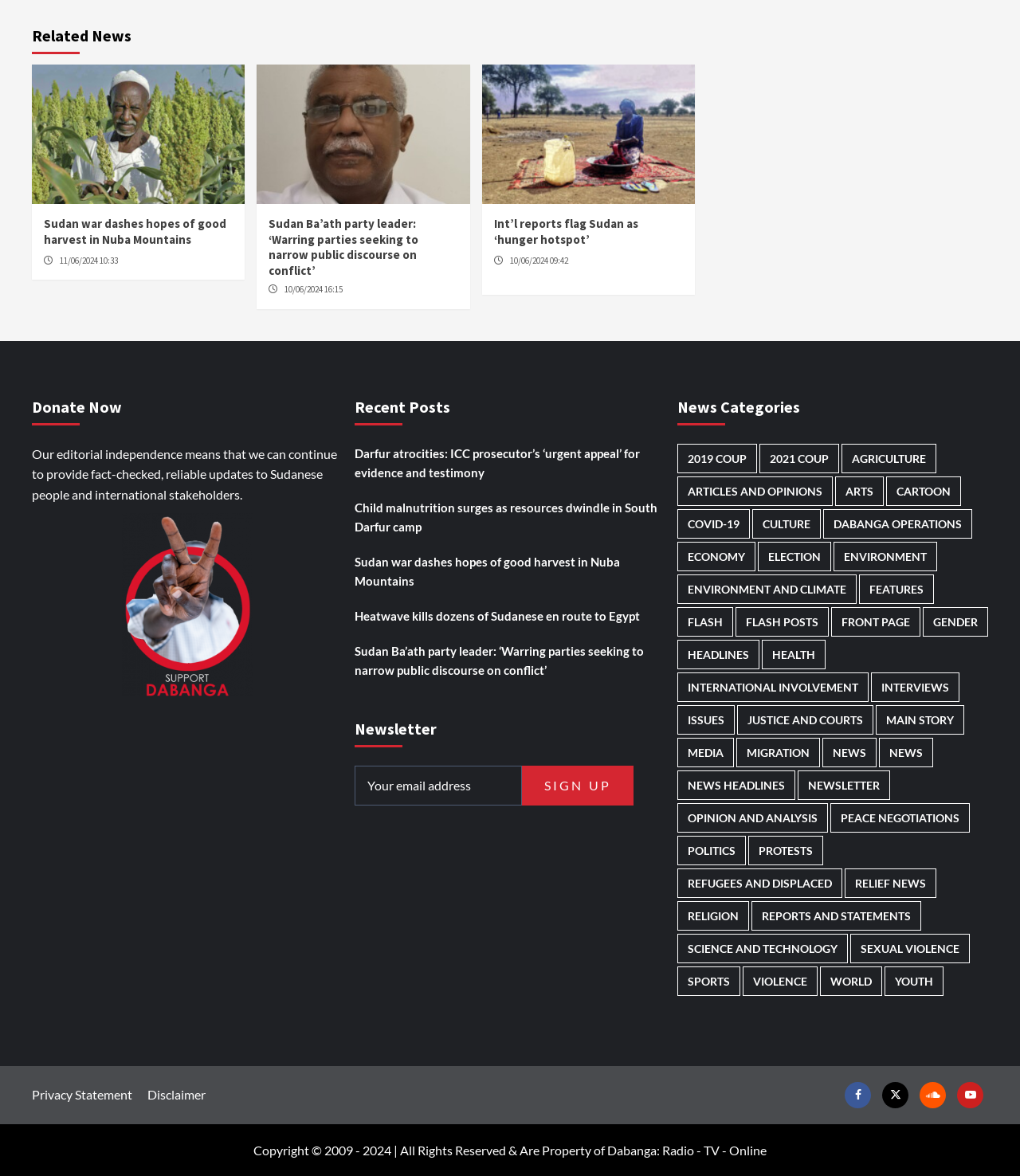How many news categories are listed on the webpage?
Can you provide an in-depth and detailed response to the question?

The webpage lists various news categories, including 2019 Coup, 2021 Coup, Agriculture, and others. By counting these categories, we can determine that there are 18 news categories listed on the webpage.